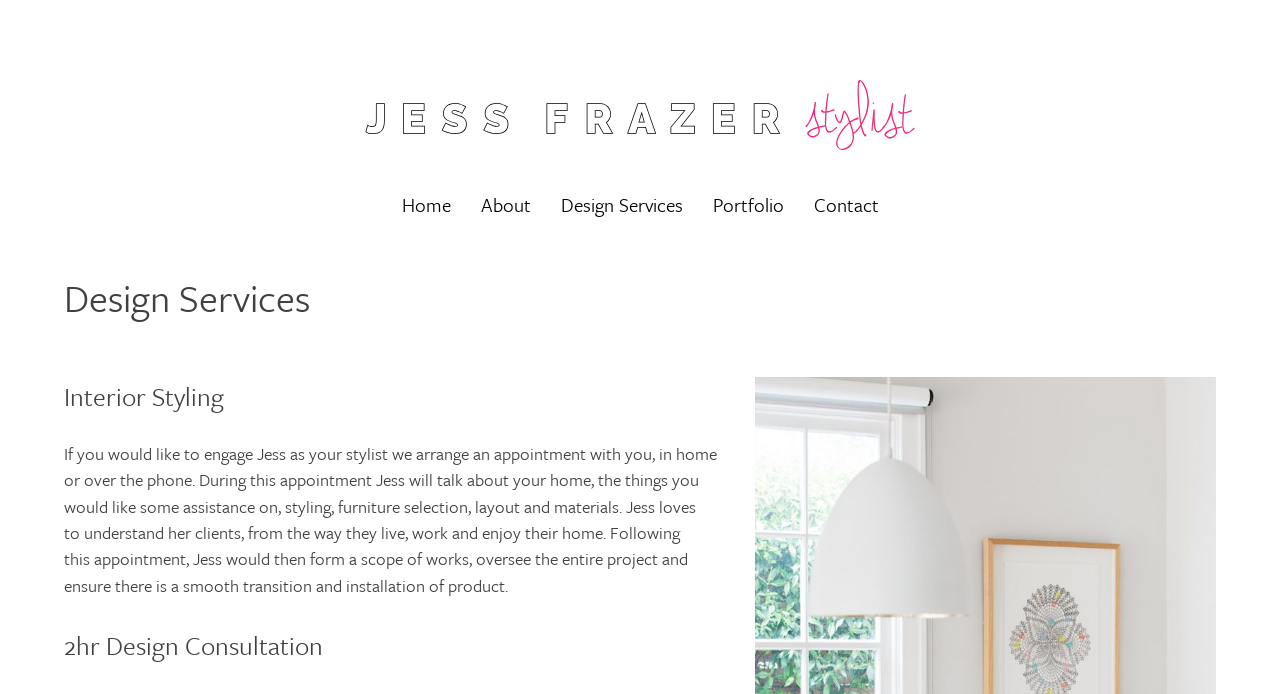Please look at the image and answer the question with a detailed explanation: How does Jess Frazer Stylist engage with clients?

I found a block of text at coordinates [0.05, 0.635, 0.56, 0.861] that describes how Jess Frazer Stylist engages with clients. According to the text, Jess arranges appointments with clients, either in-home or over the phone, to discuss their needs and preferences.